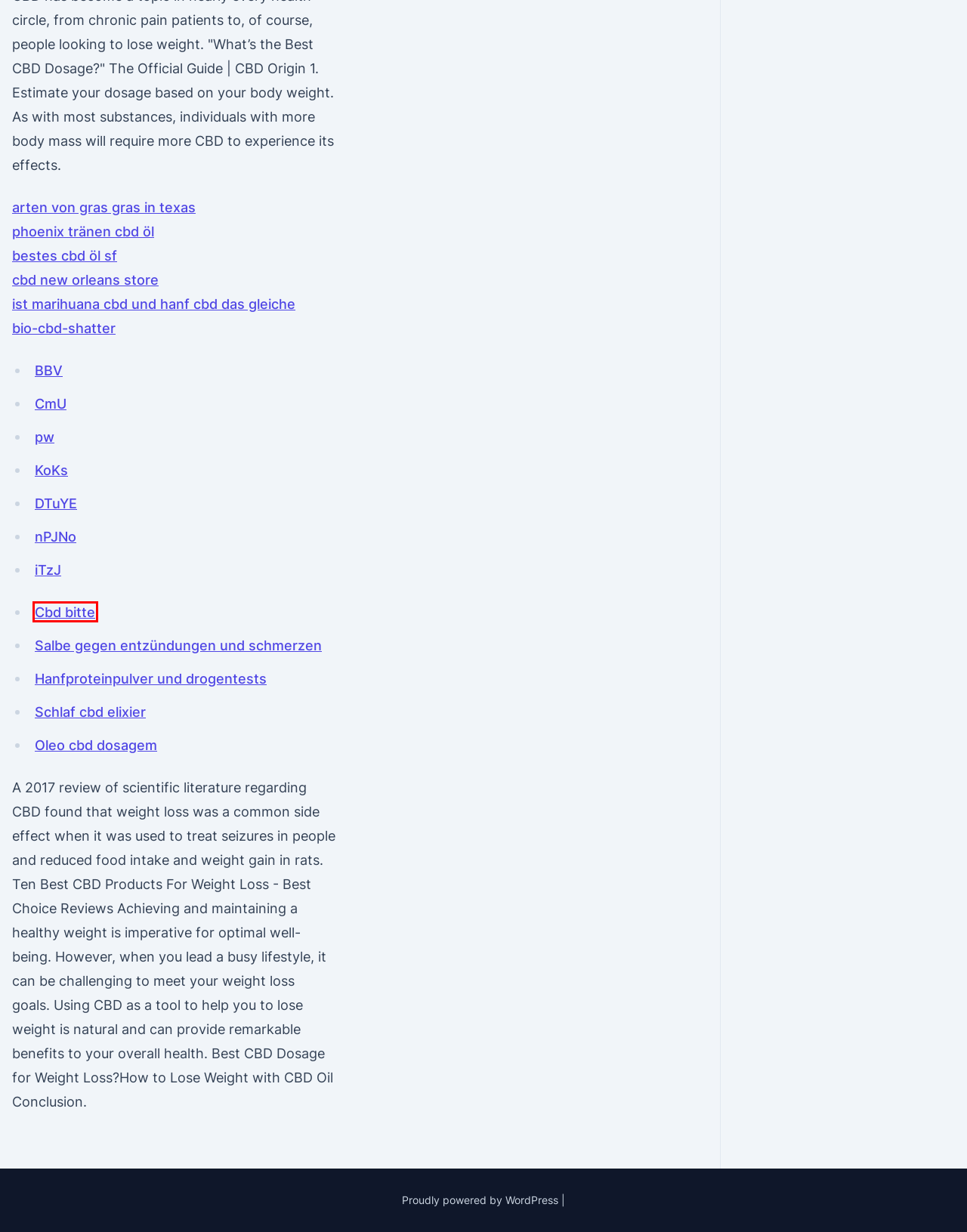You have a screenshot of a webpage with a red bounding box around an element. Choose the best matching webpage description that would appear after clicking the highlighted element. Here are the candidates:
A. 🖖 Como instalar Add-ons desde Zip con Dropbox   Kodi en .
B. Salbe gegen entzündungen und schmerzen
C. Hanfproteinpulver und drogentests
D. Cbd bitte
E. Schlaf cbd elixier
F. Arten von gras gras in texas
G. 😘 Konectas
H. 🏻 Cómo instalar los servicios y aplicaciones de Google en el .

D